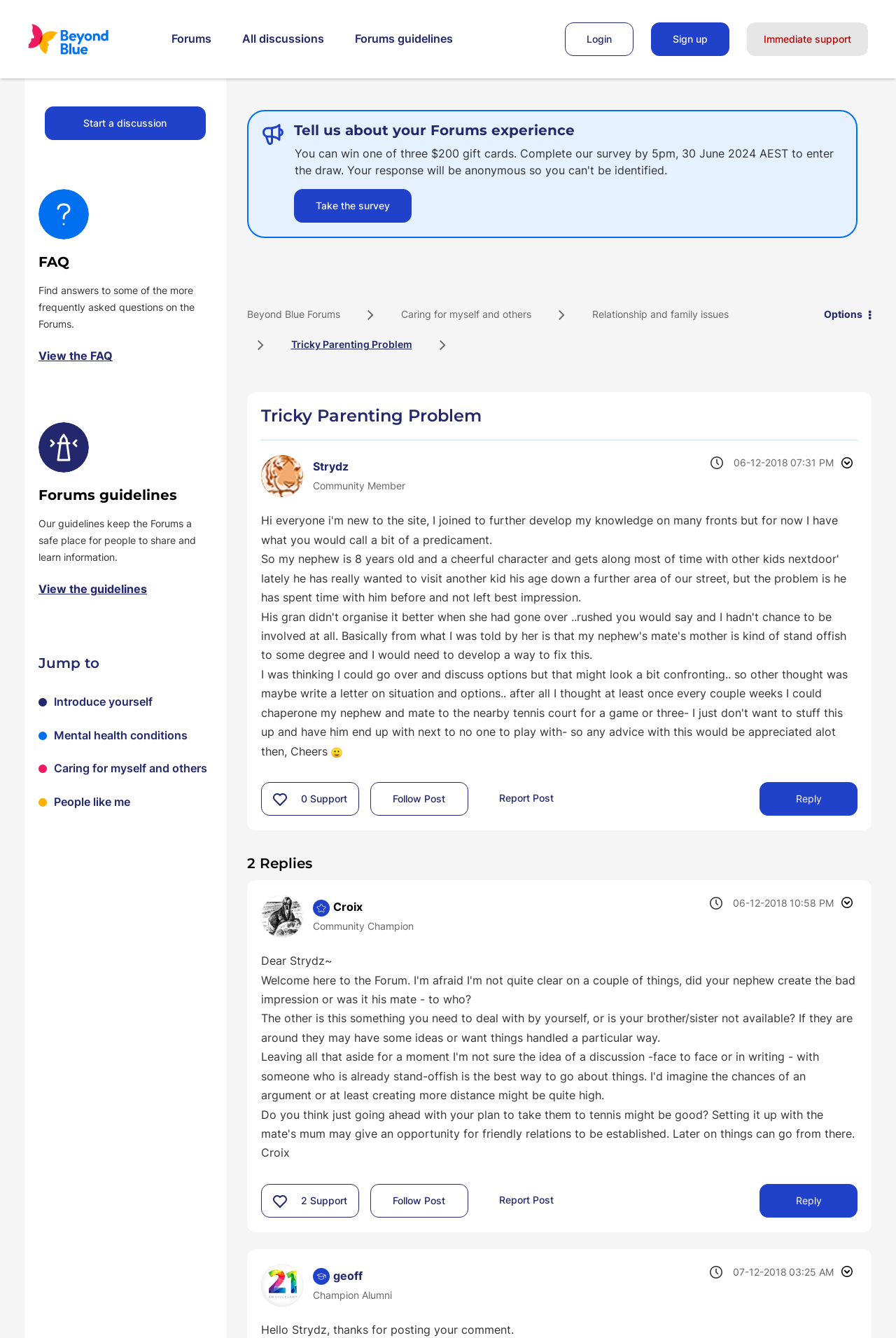Write a detailed summary of the webpage.

This webpage appears to be a forum discussion page on the Beyond Blue website. At the top, there are several links to navigate to different parts of the website, including the homepage, forums, and login/sign up options. Below this, there is a section with links to frequently asked questions, forums guidelines, and a "Start a discussion" button.

The main content of the page is a discussion thread titled "Tricky Parenting Problem" started by a user named Strydz. The thread has two replies from users Croix and geoff. Each post includes the user's profile picture, name, and a timestamp indicating when the post was made. The posts also have options to give support, follow, report, or reply to the post.

The original post by Strydz is at the top, followed by the two replies. The replies are indented below the original post, indicating that they are responses to the original post. Each reply includes a message from the user, and some of them have additional information such as a "Support" button and a timestamp.

On the right side of the page, there is a section with a heading "Jump to" that provides links to different parts of the forum, including "Introduce yourself", "Mental health conditions", and "Caring for myself and others". There is also a "Take the survey" button and a navigation breadcrumb trail showing the current location within the forum.

Overall, the page is a discussion forum where users can share their thoughts and experiences, and respond to each other's posts.